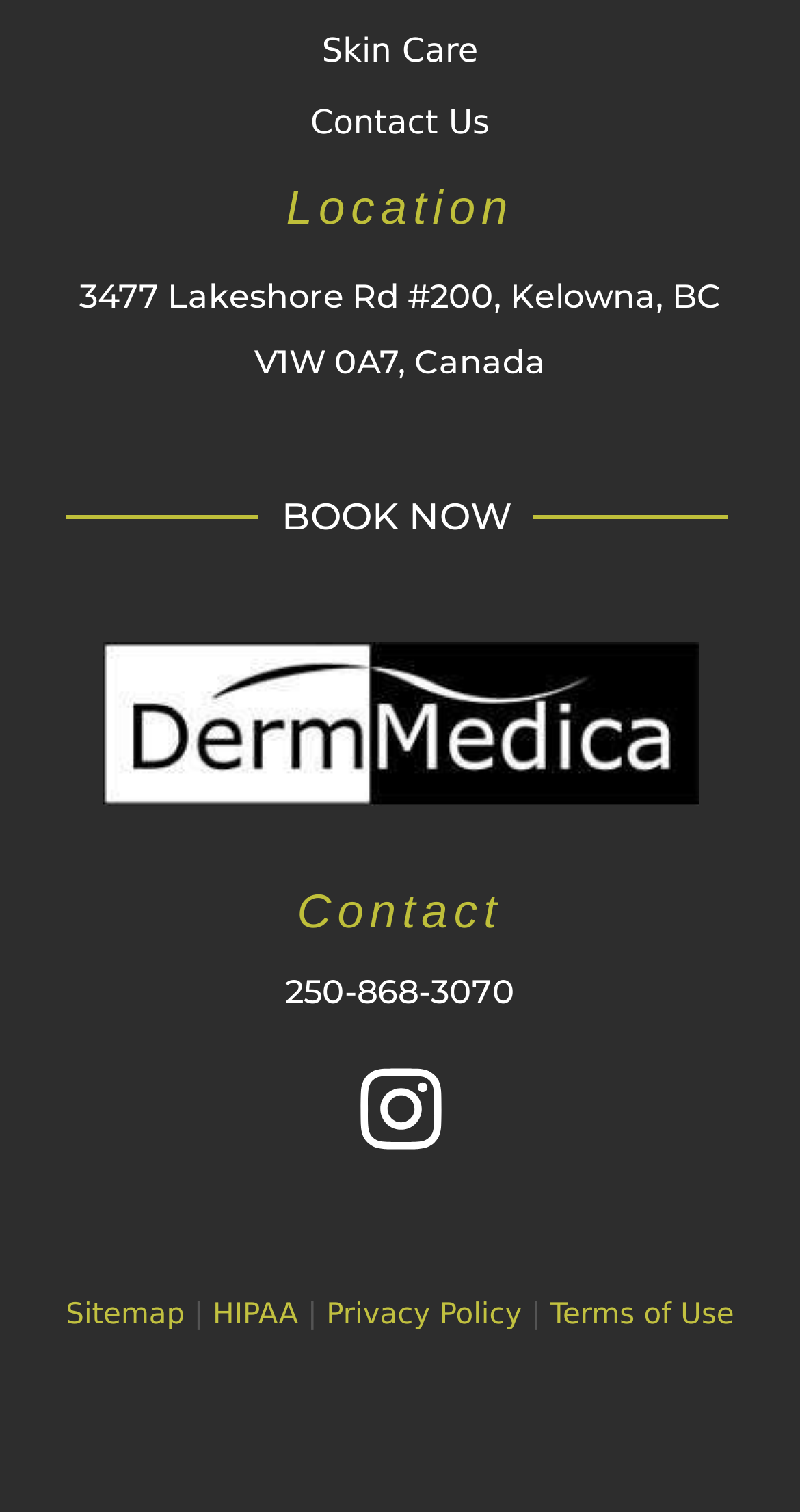Identify the bounding box coordinates of the specific part of the webpage to click to complete this instruction: "Book an appointment".

[0.352, 0.326, 0.639, 0.356]